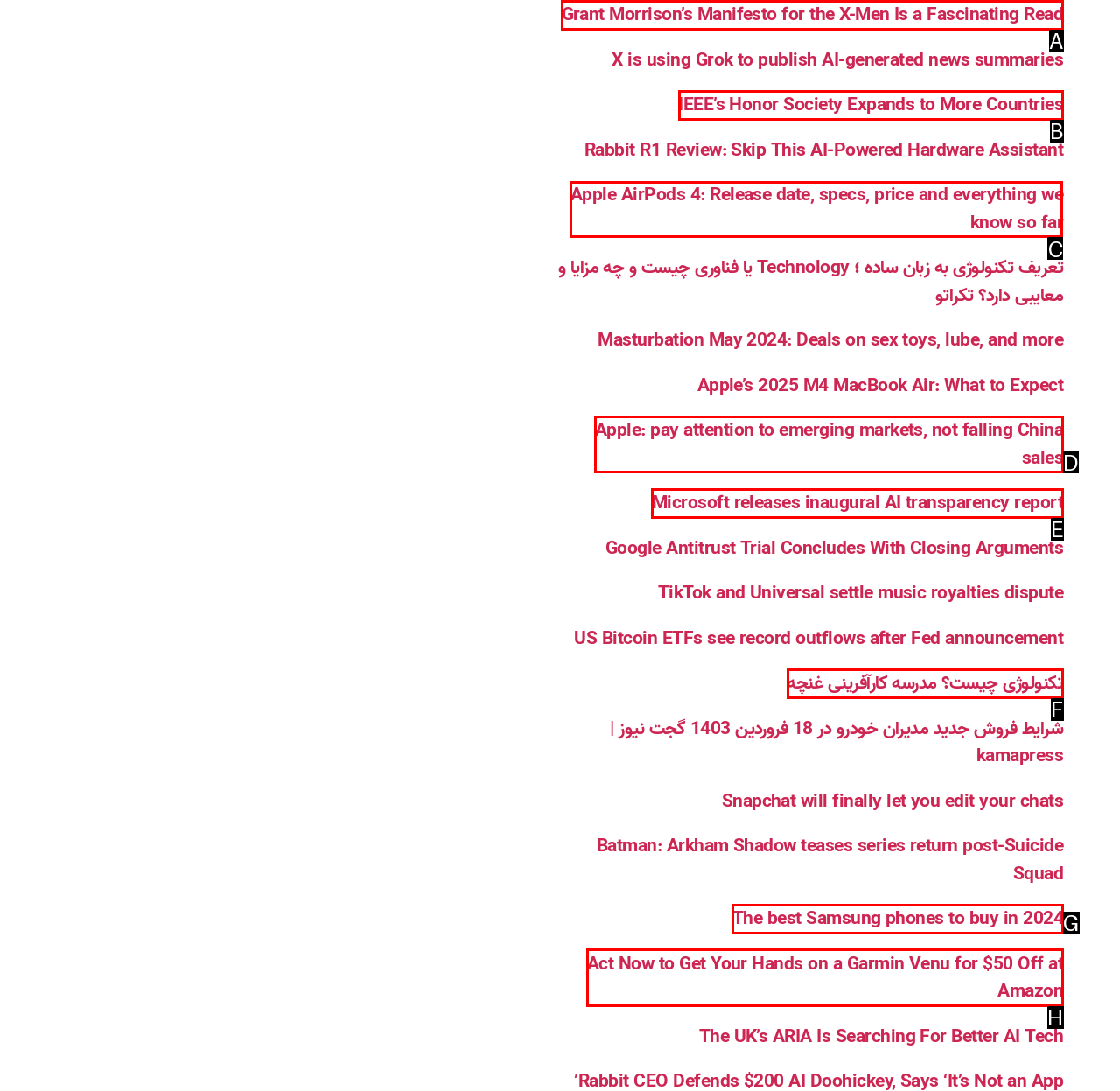Select the right option to accomplish this task: Learn about Apple AirPods 4 release date and specs. Reply with the letter corresponding to the correct UI element.

C